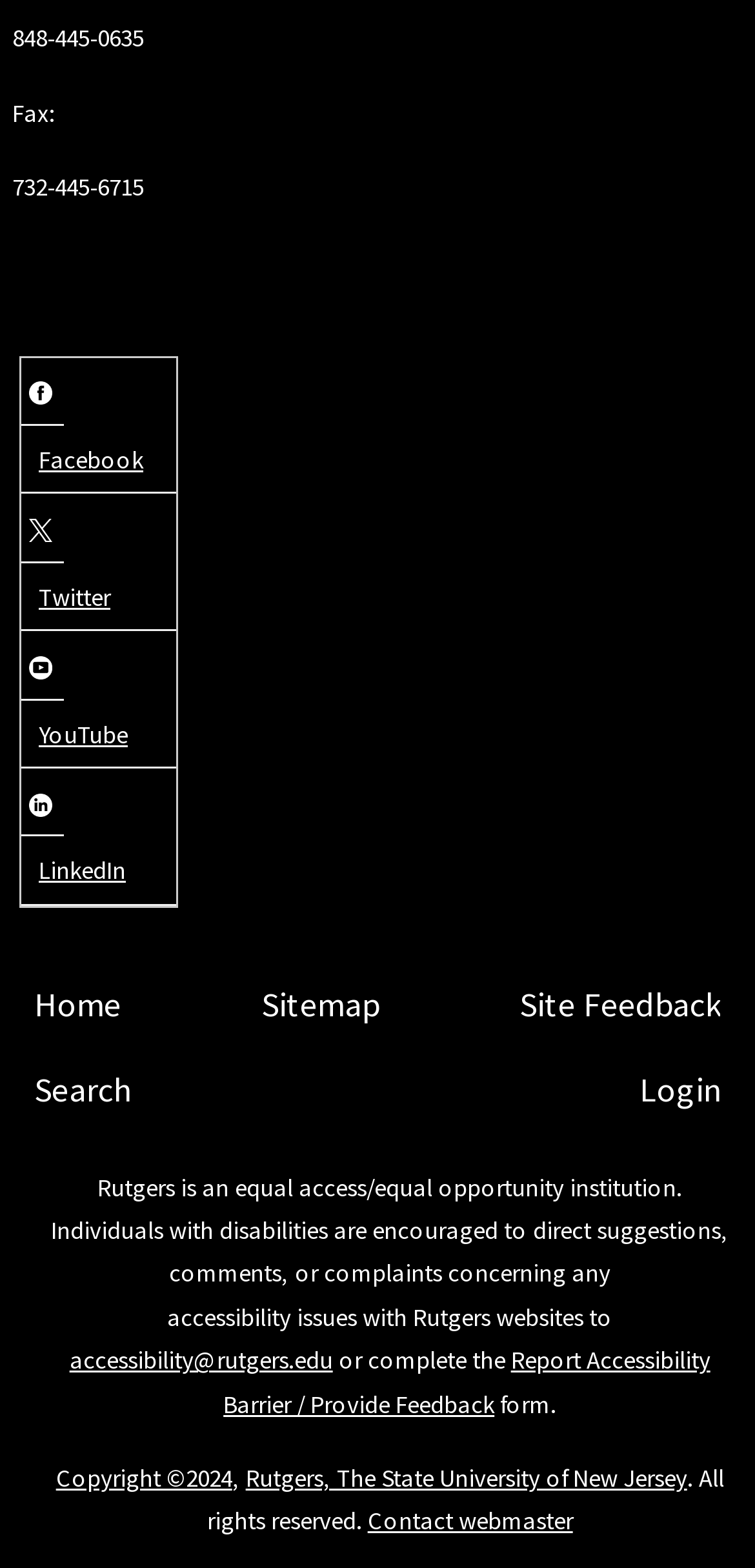Provide a one-word or brief phrase answer to the question:
What is the name of the university?

Rutgers, The State University of New Jersey